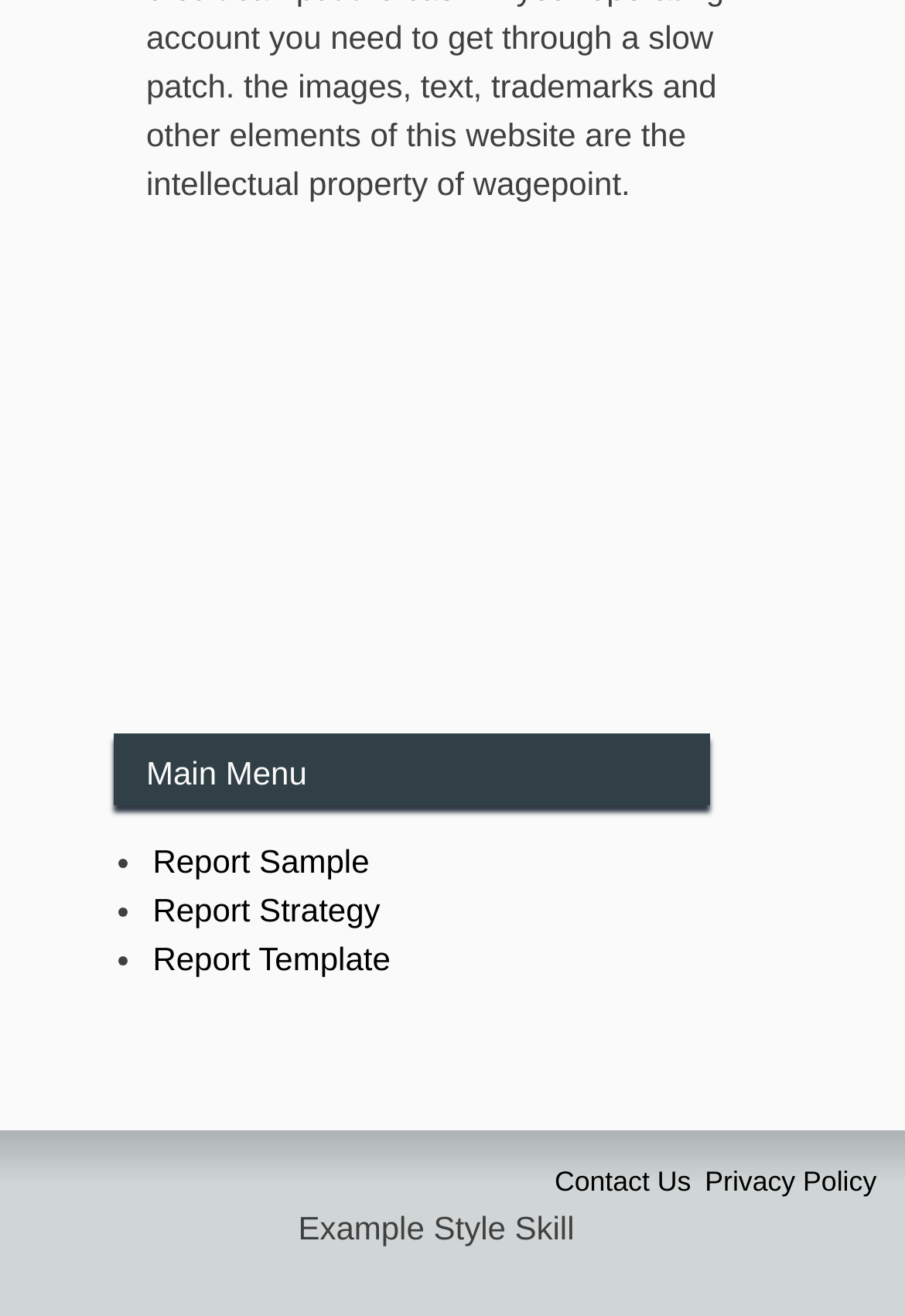What is the purpose of the links at the bottom of the page?
Based on the image, provide a one-word or brief-phrase response.

Provide additional information